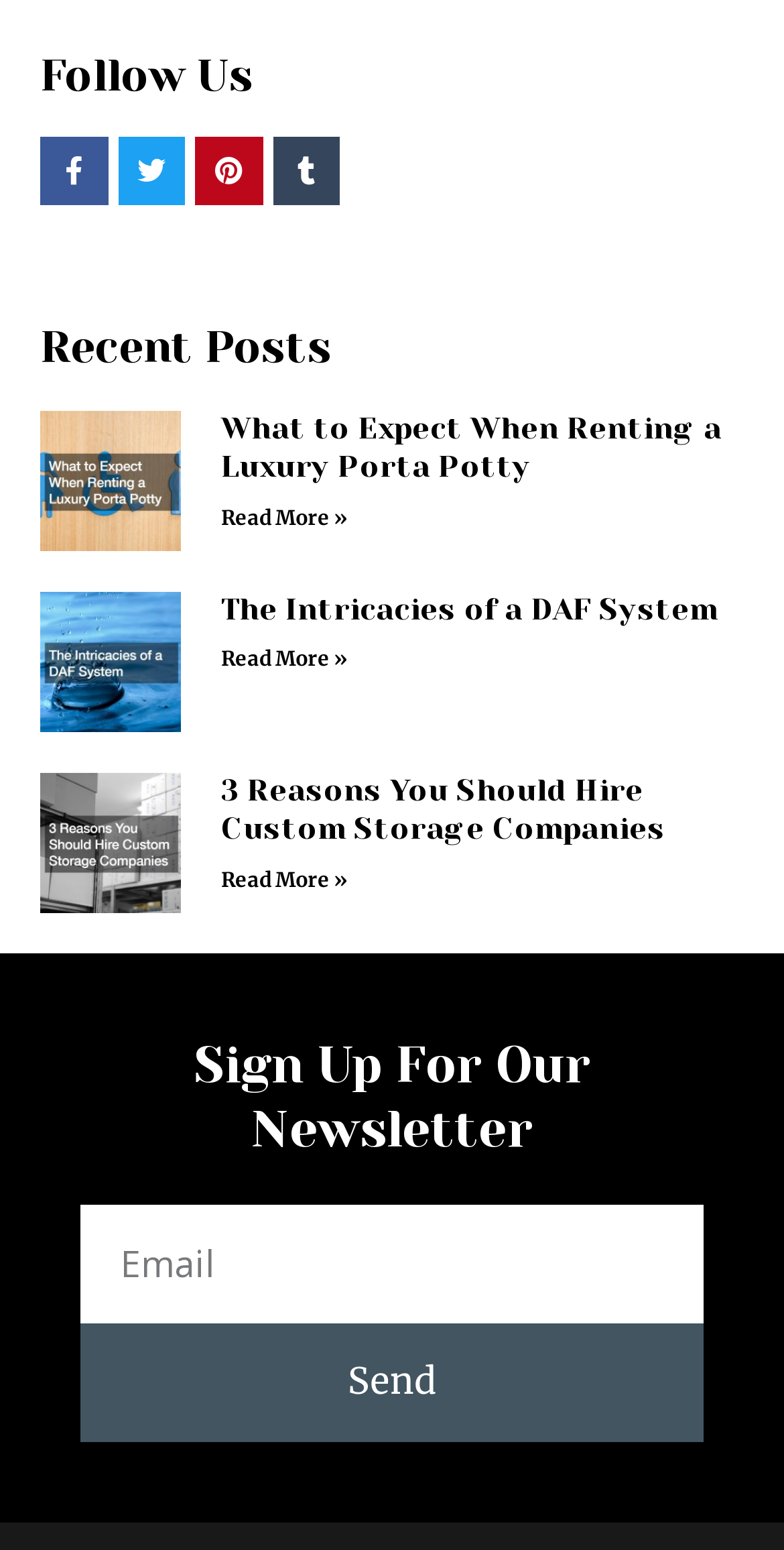How many articles are listed under 'Recent Posts'?
Using the image as a reference, deliver a detailed and thorough answer to the question.

The webpage has a 'Recent Posts' section that lists three articles, each with a title and a 'Read more' link.